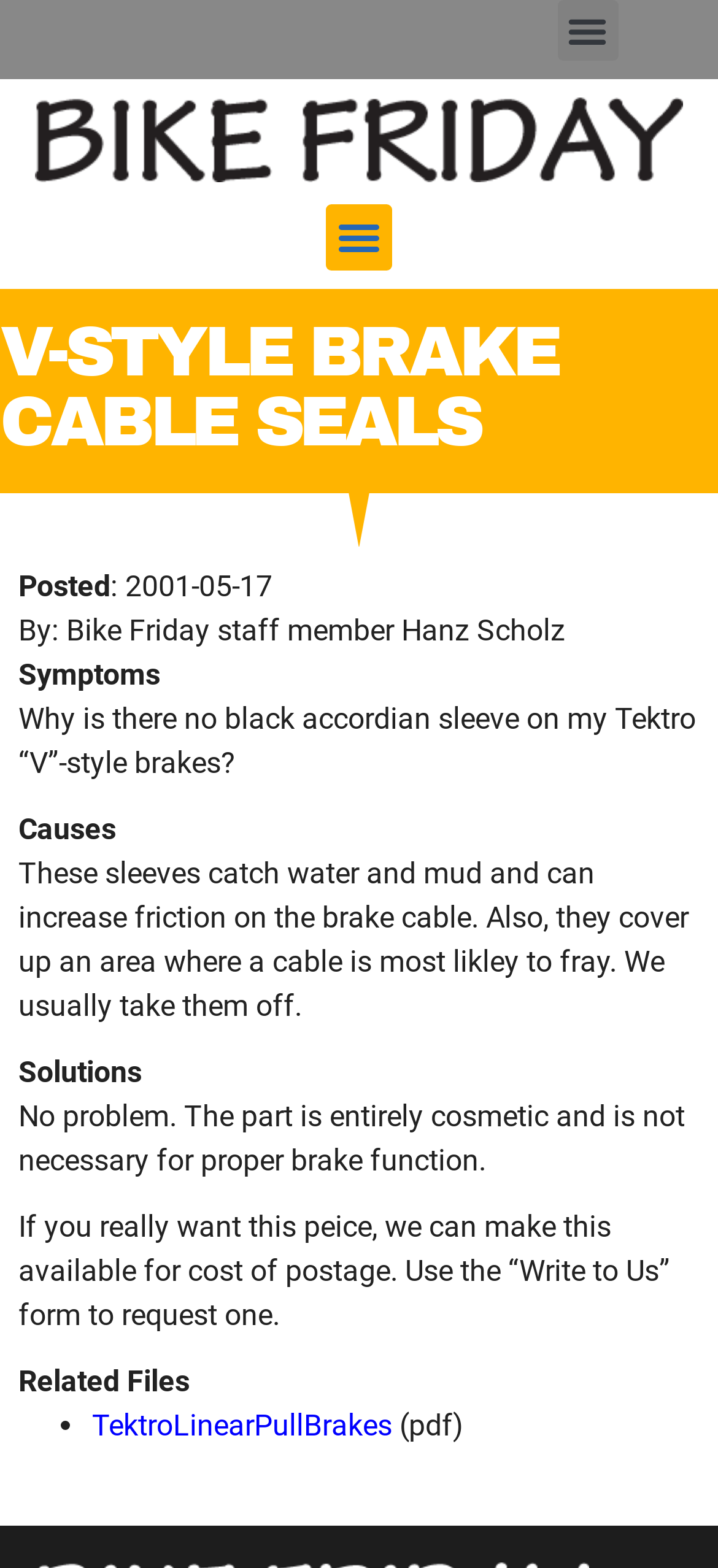Extract the primary heading text from the webpage.

V-STYLE BRAKE CABLE SEALS